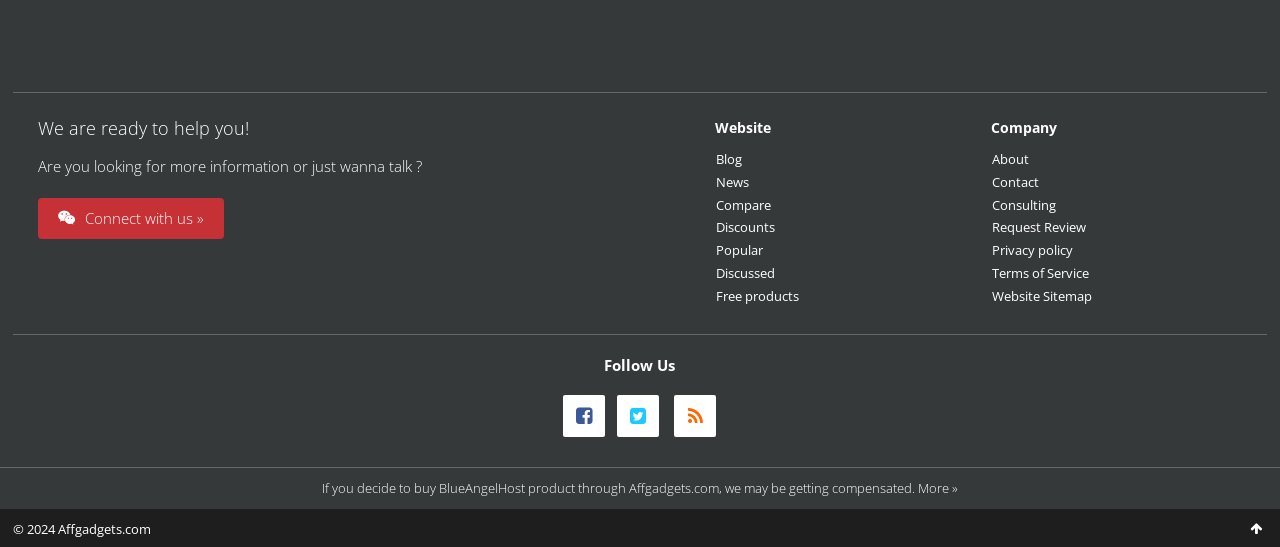What is the purpose of the 'Request Review' link?
Answer the question with a detailed explanation, including all necessary information.

I found the 'Request Review' link under the 'Company' section, and based on its position and the surrounding links, I inferred that it is related to requesting a review of a product. This link is likely used by users who want to request a review of a specific product.